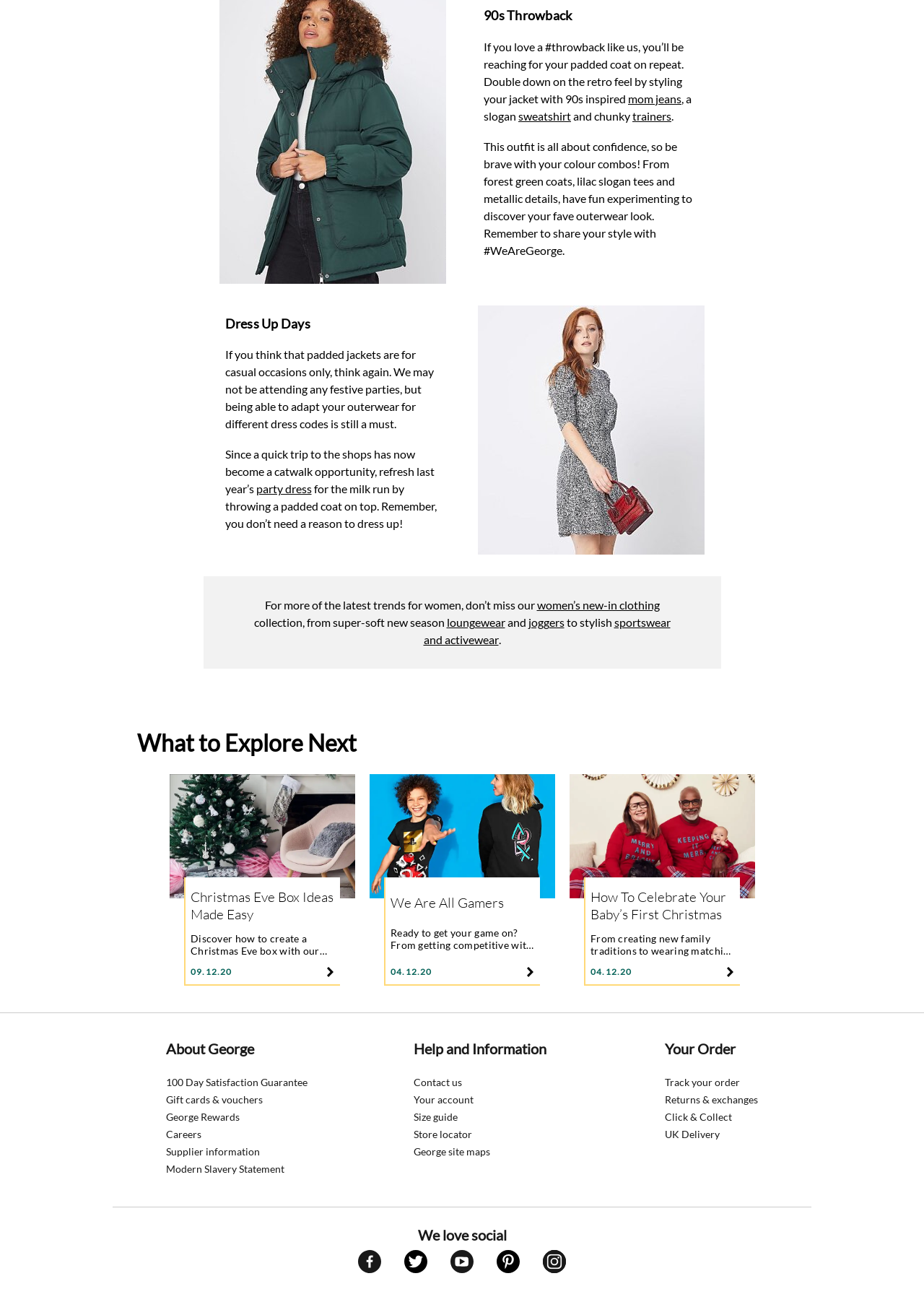Can you find the bounding box coordinates for the element to click on to achieve the instruction: "Click the 'info@sgcunningham.com' link"?

None